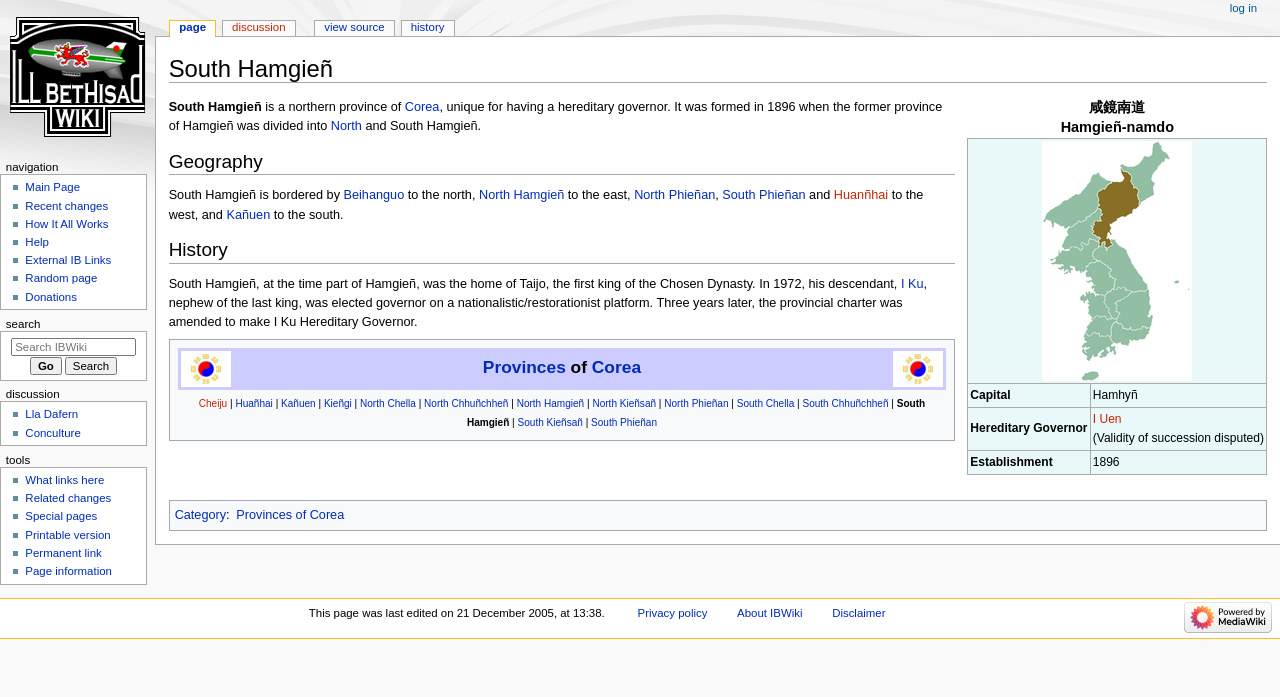Please give a succinct answer to the question in one word or phrase:
What is the capital of South Hamgieñ?

Hamhyñ